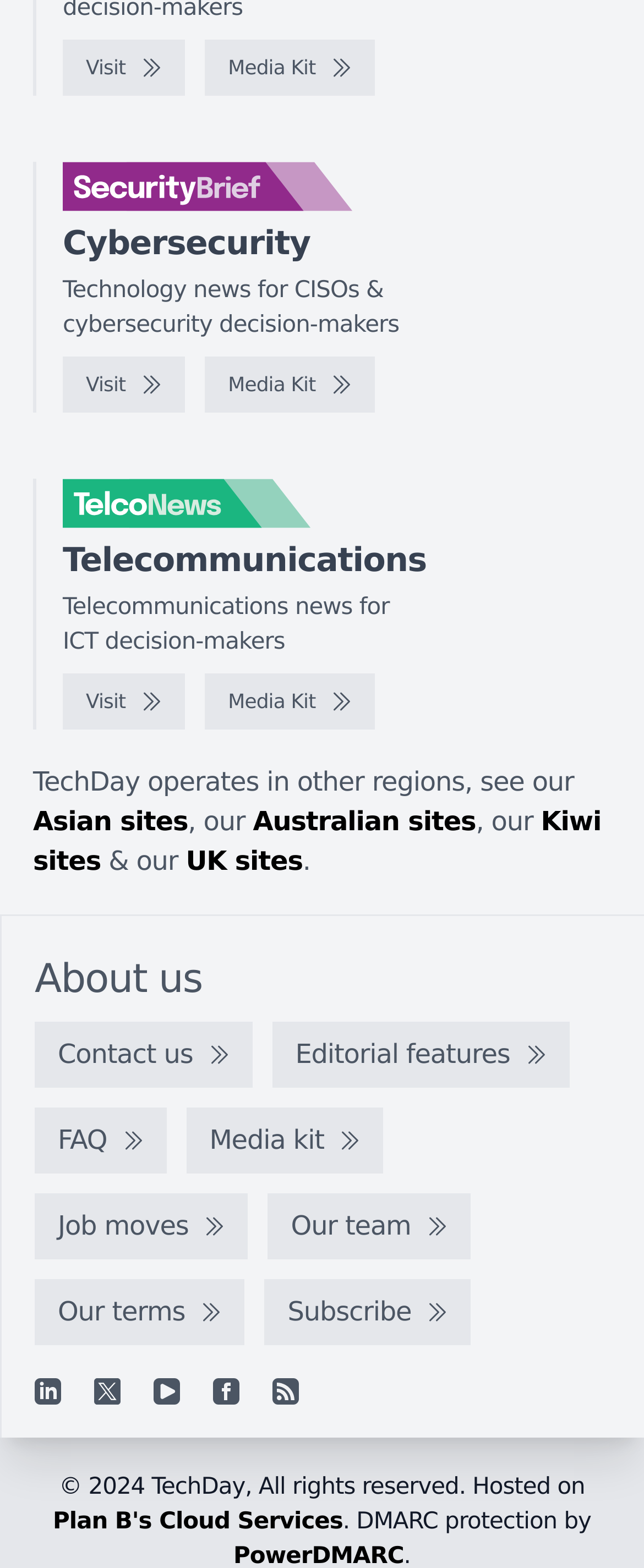Identify the bounding box coordinates for the UI element described as: "Subscribe". The coordinates should be provided as four floats between 0 and 1: [left, top, right, bottom].

[0.411, 0.815, 0.731, 0.857]